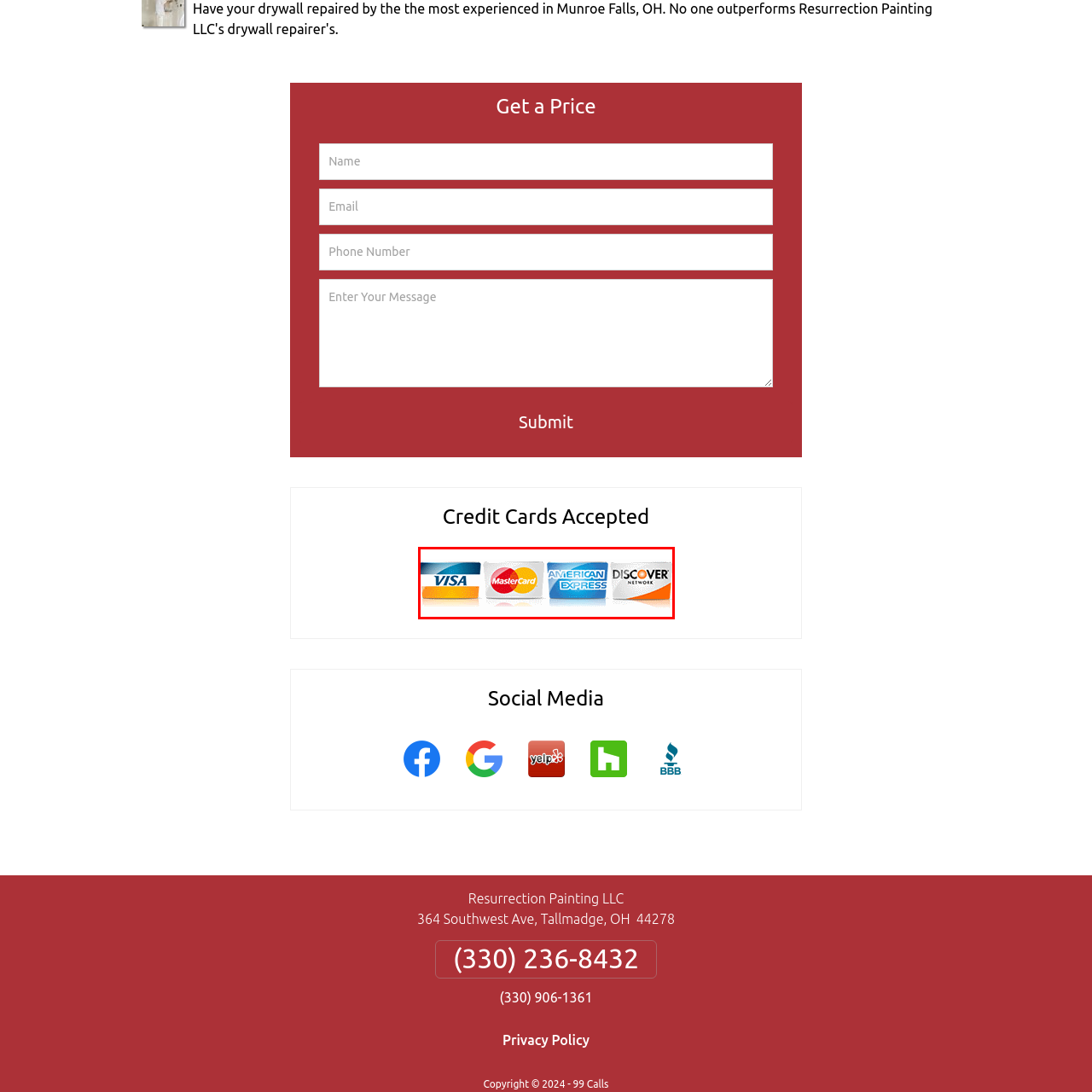Inspect the image surrounded by the red border and give a one-word or phrase answer to the question:
What color scheme is associated with American Express?

Blue